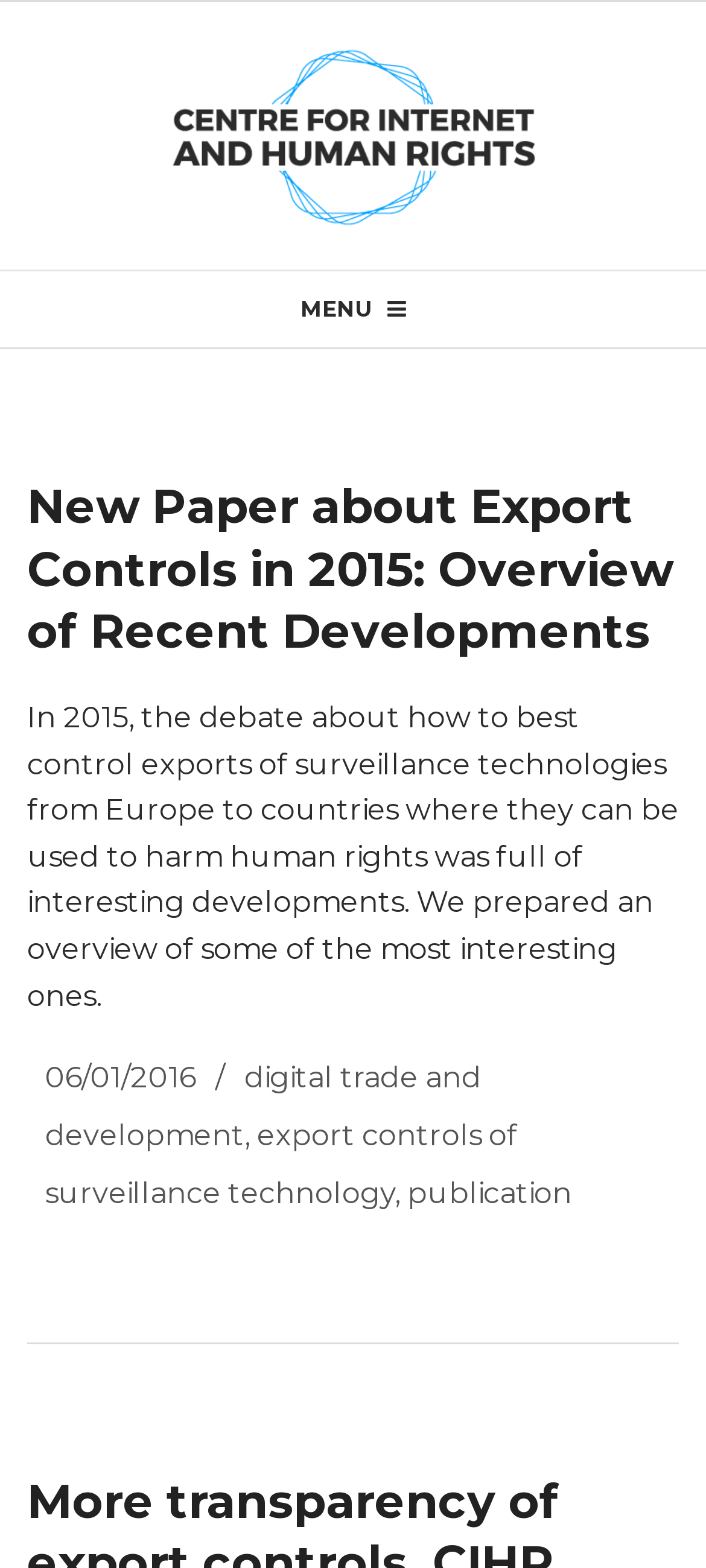Illustrate the webpage thoroughly, mentioning all important details.

The webpage is about digital trade and development, specifically focusing on the Centre for Internet & Human Rights. At the top, there is a heading element with a link and an image, which appears to be a logo or a banner. Below this, there is a primary navigation menu with a "MENU" label.

The main content of the page is an article section, which takes up most of the page. It starts with a header section that contains a heading element with a link to a paper about export controls in 2015. Below this, there is a paragraph of text that summarizes the paper, discussing the debate about controlling exports of surveillance technologies from Europe to countries where they can be used to harm human rights.

Further down, there is a timestamp indicating that the article was published on Wednesday, January 6, 2016, at 6:07 pm. Next to the timestamp, there are three links: "digital trade and development", "export controls of surveillance technology", and "publication", which are separated by commas.

Overall, the webpage appears to be a blog post or an article page, with a focus on discussing a specific topic related to digital trade and development, and providing links to related publications.